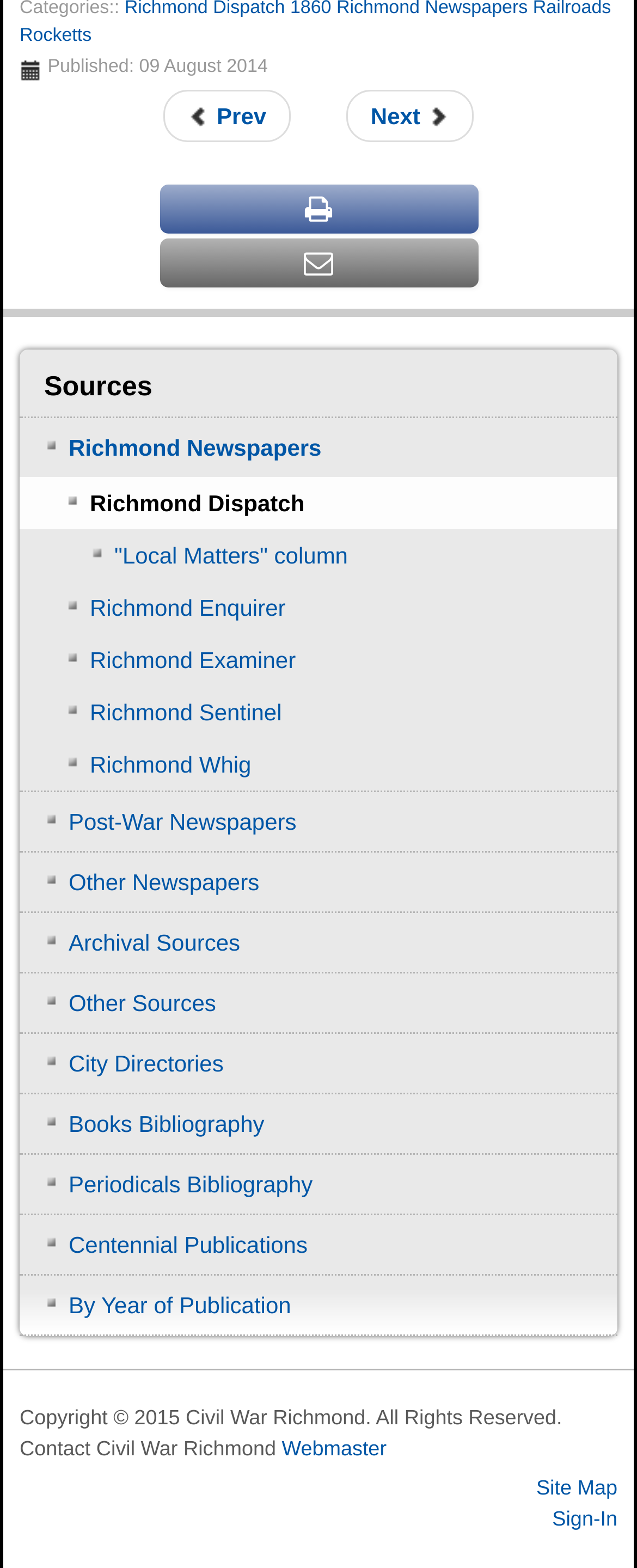Pinpoint the bounding box coordinates of the element you need to click to execute the following instruction: "View a random story". The bounding box should be represented by four float numbers between 0 and 1, in the format [left, top, right, bottom].

None